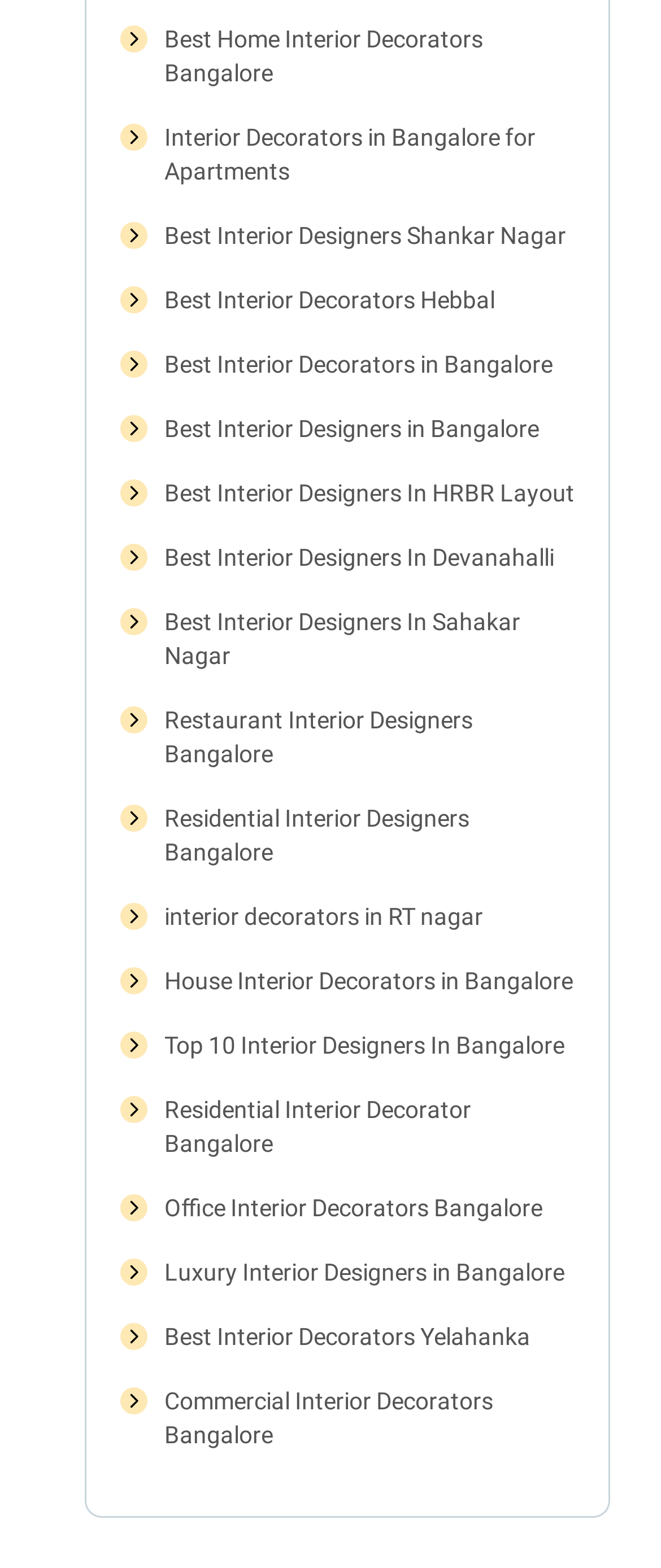What is the location mentioned in the last link?
Look at the image and provide a short answer using one word or a phrase.

Yelahanka